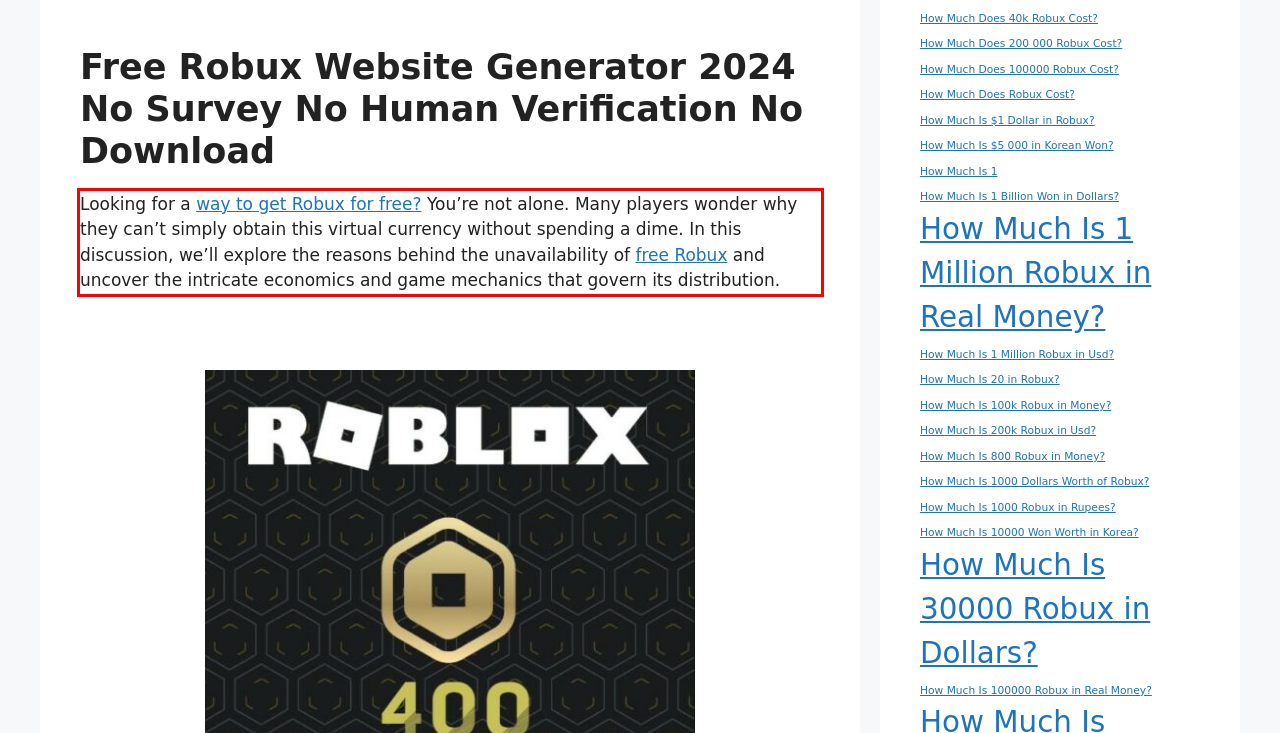Please perform OCR on the text content within the red bounding box that is highlighted in the provided webpage screenshot.

Looking for a way to get Robux for free? You’re not alone. Many players wonder why they can’t simply obtain this virtual currency without spending a dime. In this discussion, we’ll explore the reasons behind the unavailability of free Robux and uncover the intricate economics and game mechanics that govern its distribution.